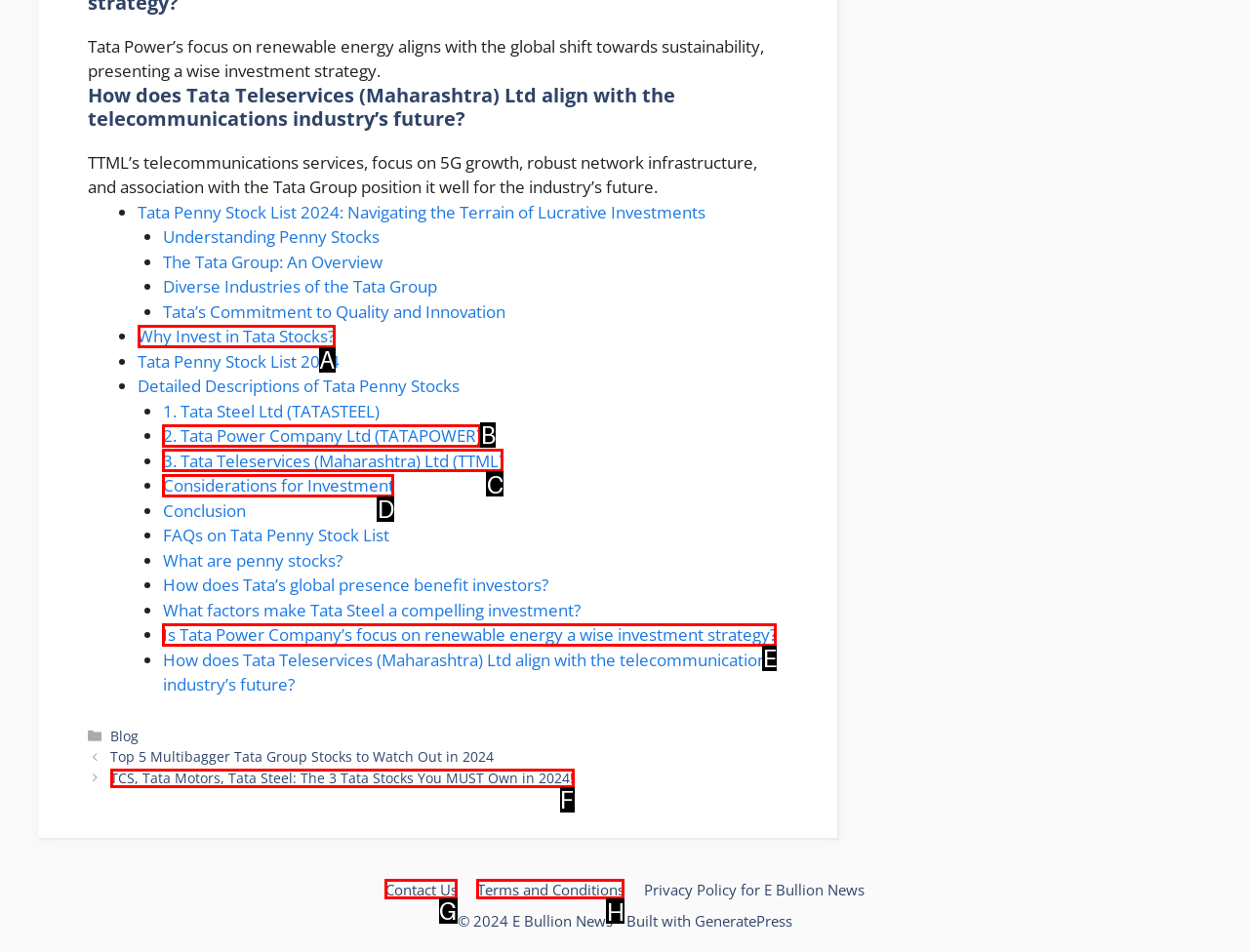Identify the correct UI element to click to achieve the task: Visit 'Contact Us'.
Answer with the letter of the appropriate option from the choices given.

G